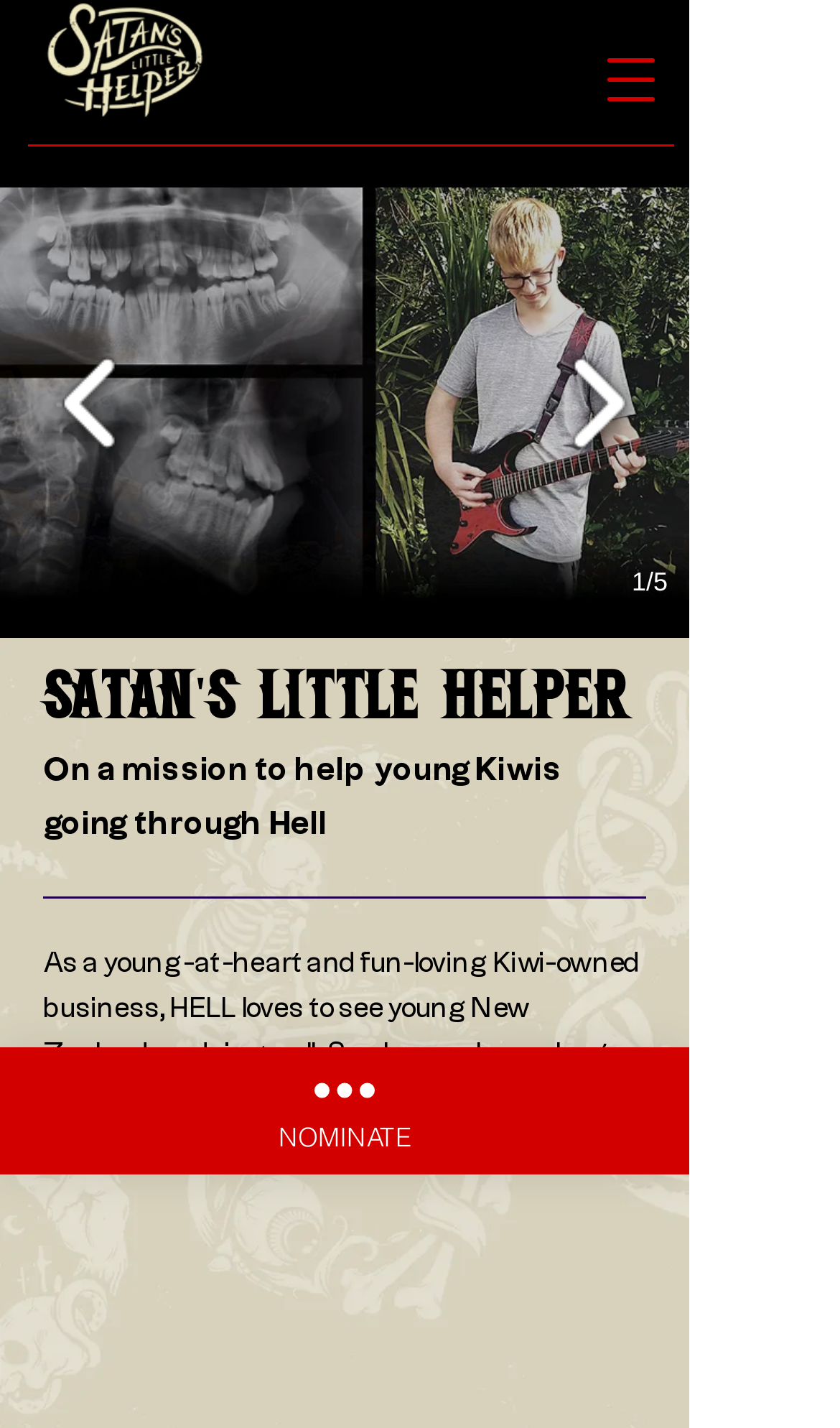Locate the UI element described as follows: "CANTERBURY COMMUNITY COMES TOGETHERRead more". Return the bounding box coordinates as four float numbers between 0 and 1 in the order [left, top, right, bottom].

[0.223, 0.887, 0.597, 0.951]